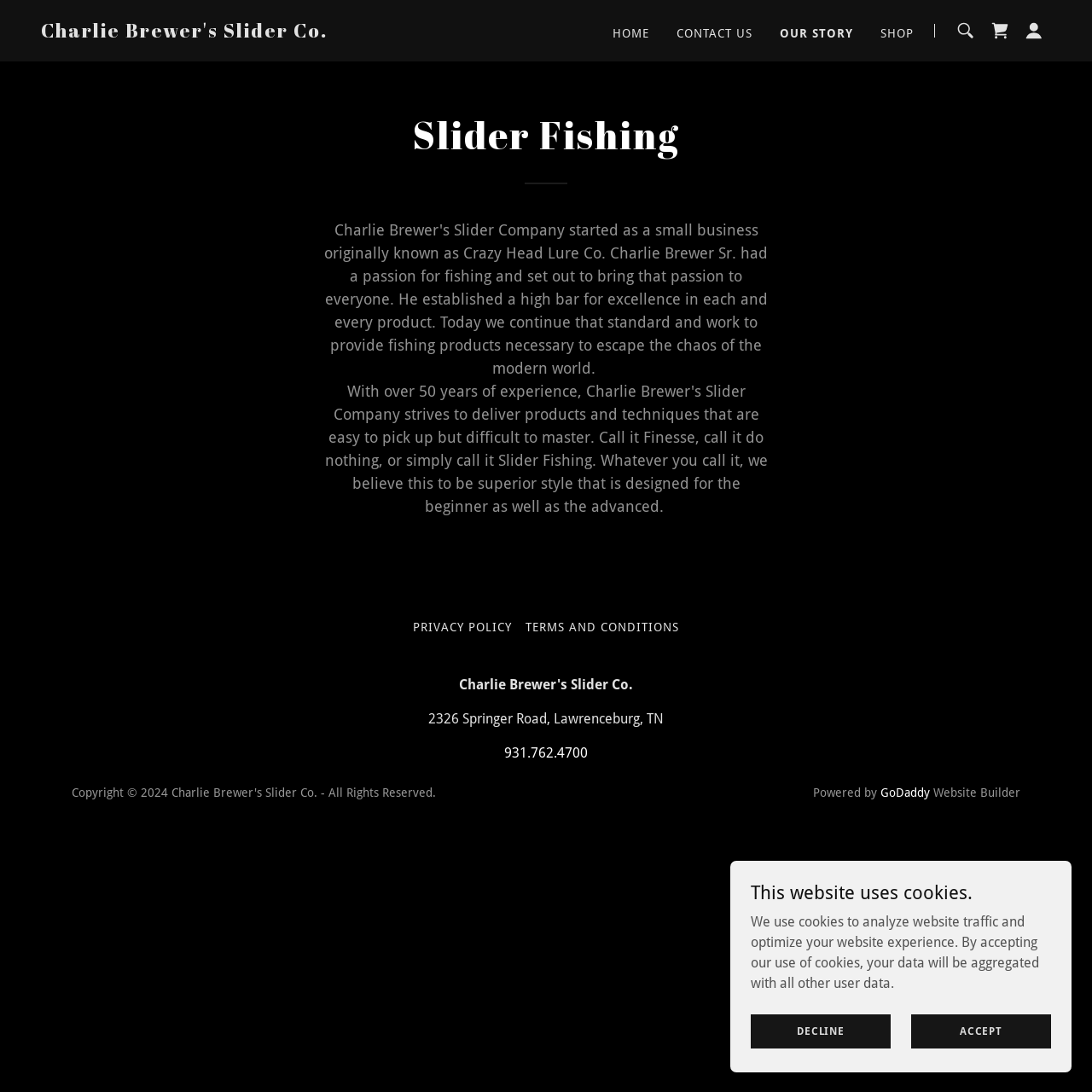Please identify the bounding box coordinates of the element that needs to be clicked to execute the following command: "go shopping". Provide the bounding box using four float numbers between 0 and 1, formatted as [left, top, right, bottom].

[0.802, 0.016, 0.841, 0.044]